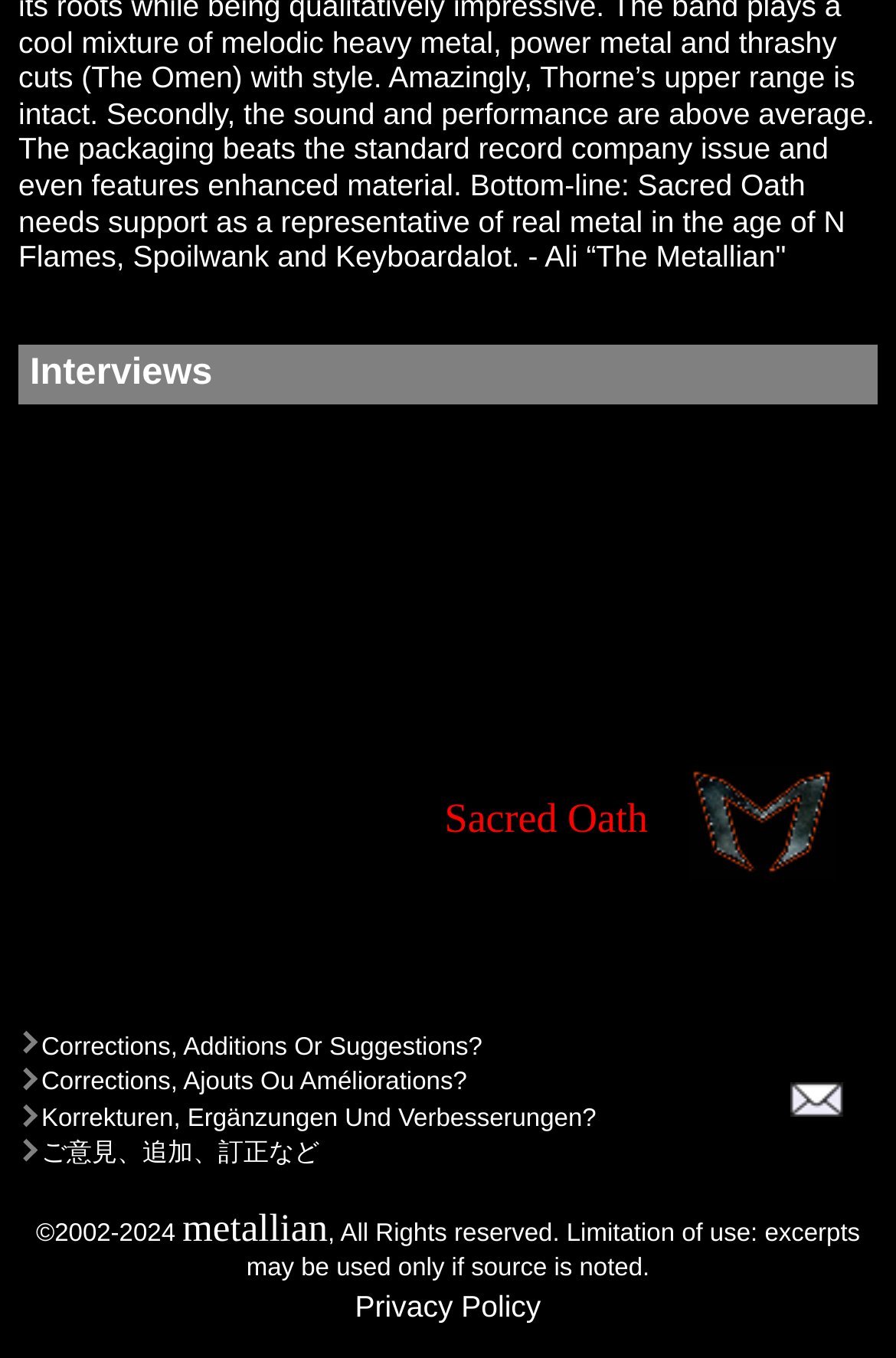What is the copyright year range?
Using the image, respond with a single word or phrase.

2002-2024